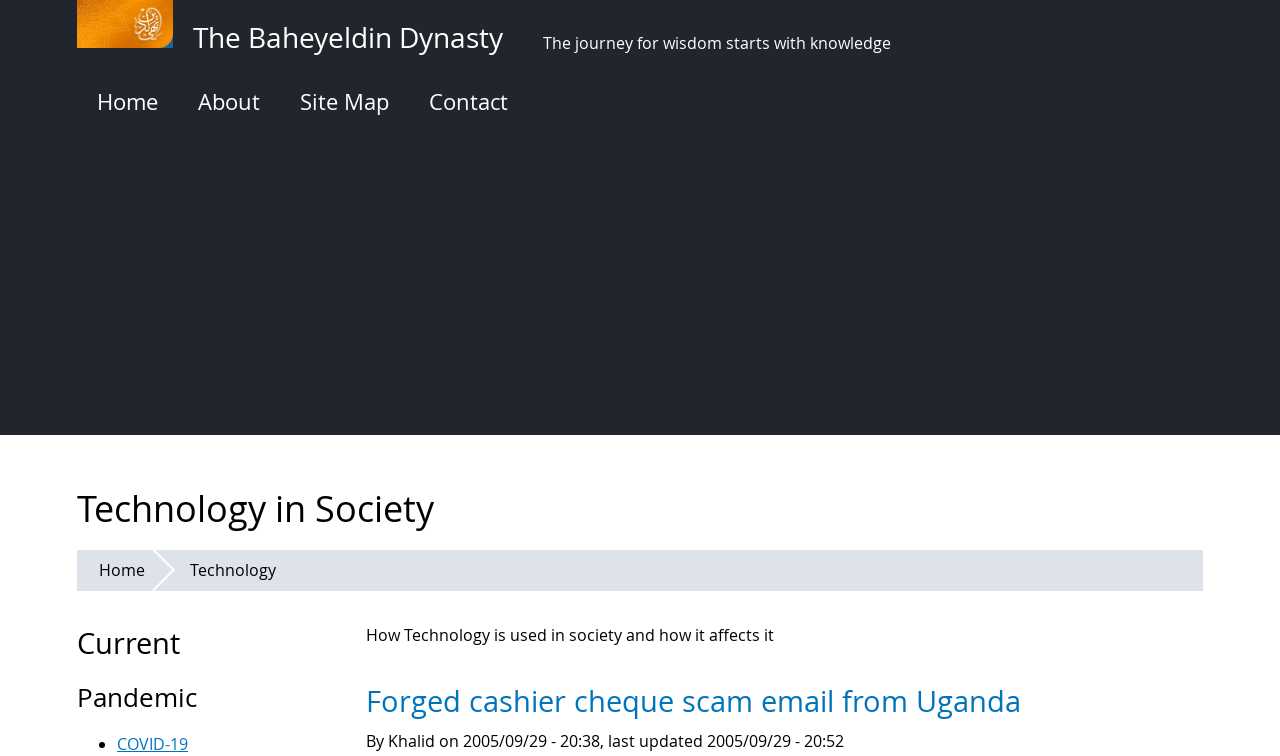What is the principal heading displayed on the webpage?

Technology in Society